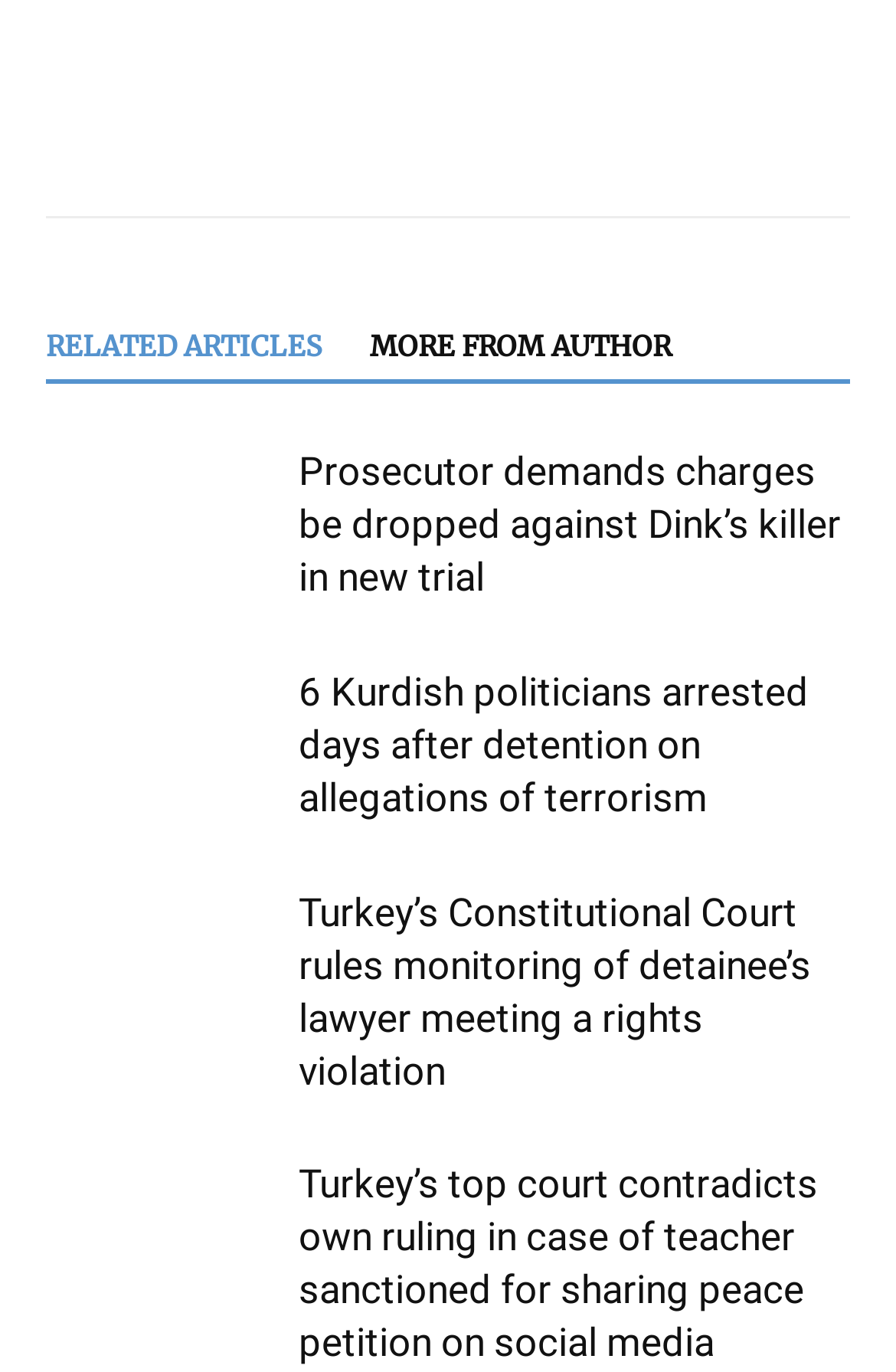Provide a short answer using a single word or phrase for the following question: 
How many images are present on the webpage?

5